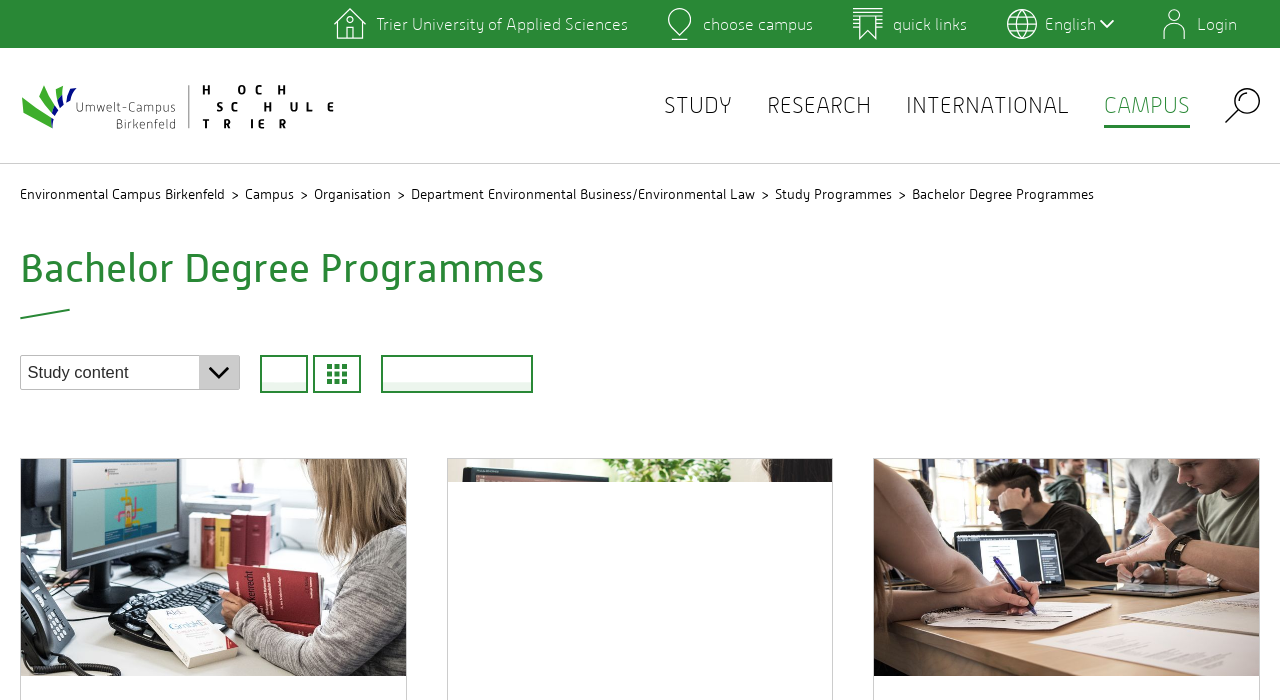What is the current language of the webpage?
Based on the content of the image, thoroughly explain and answer the question.

I found a button labeled 'English' at the top right corner of the webpage, which suggests that the current language of the webpage is not English and can be changed to English by clicking this button.